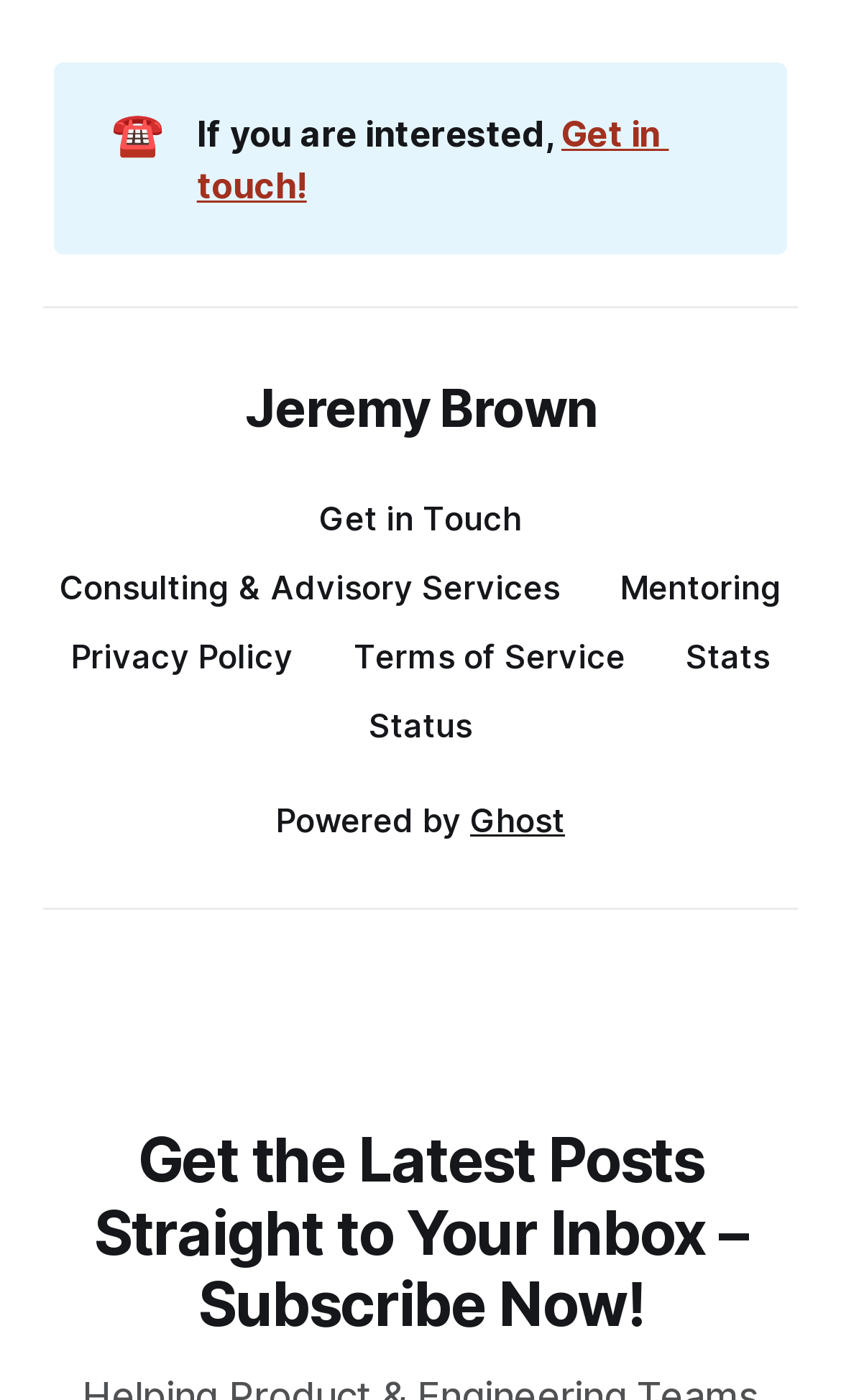Please provide the bounding box coordinates for the element that needs to be clicked to perform the following instruction: "View the Privacy Policy". The coordinates should be given as four float numbers between 0 and 1, i.e., [left, top, right, bottom].

[0.085, 0.455, 0.349, 0.484]